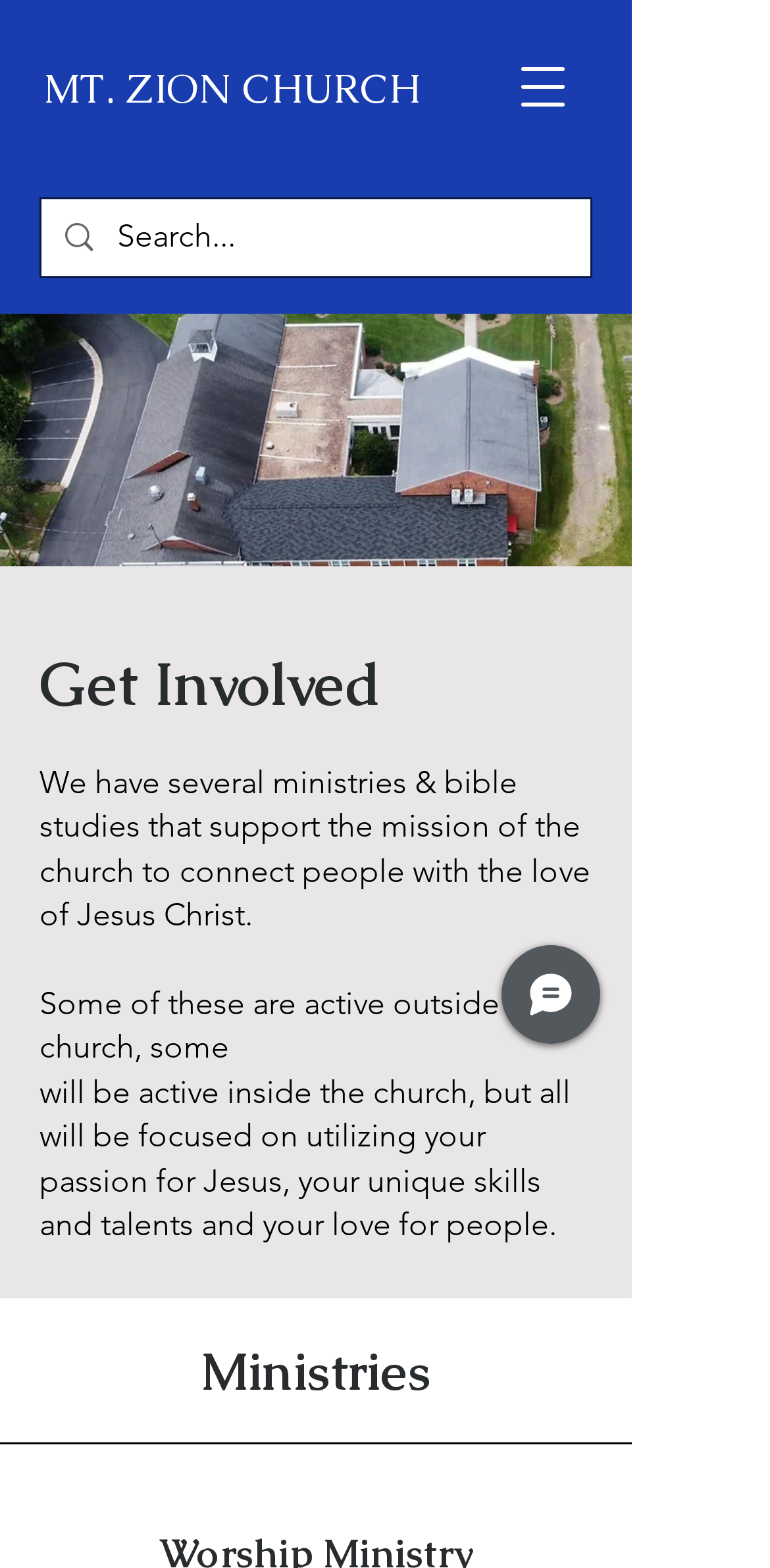What is the name of the church?
Use the information from the image to give a detailed answer to the question.

The name of the church can be found in the link at the top of the webpage, which says 'MT. ZION CHURCH'.